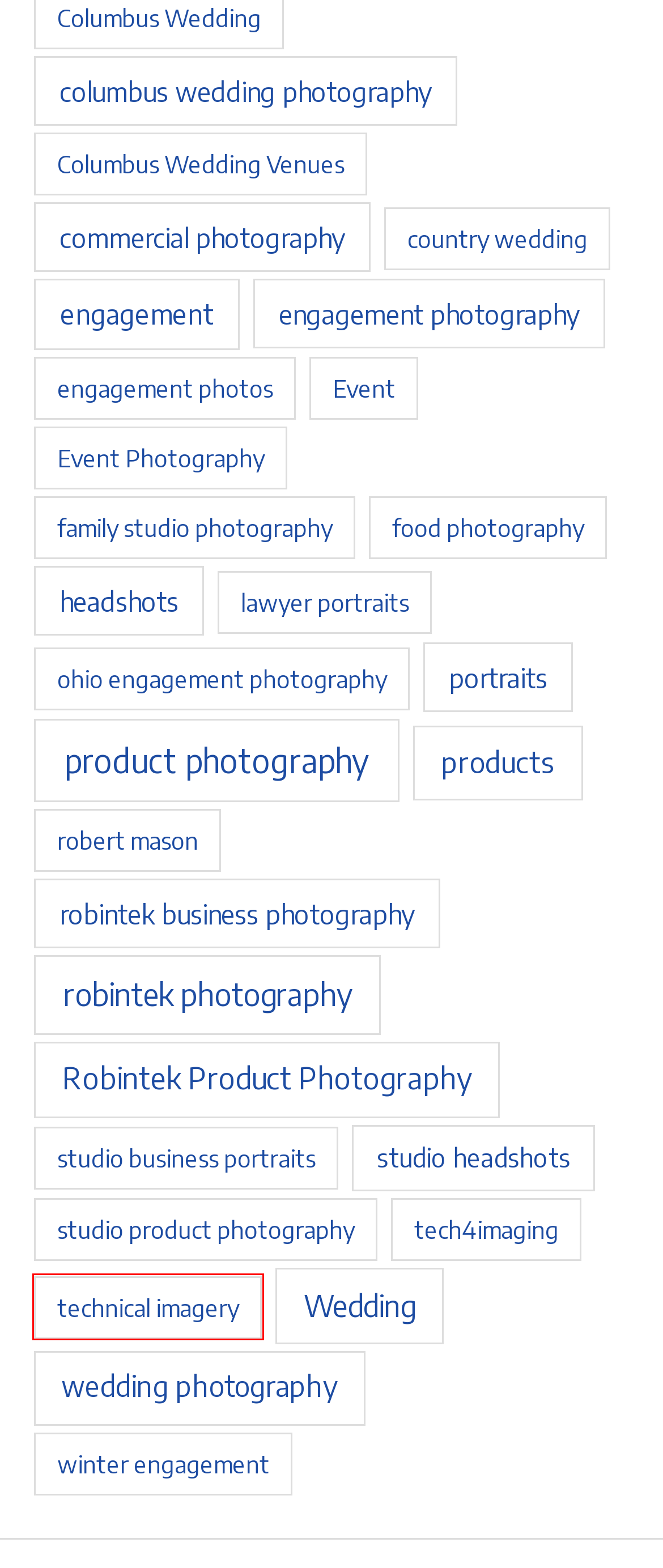Examine the screenshot of the webpage, which has a red bounding box around a UI element. Select the webpage description that best fits the new webpage after the element inside the red bounding box is clicked. Here are the choices:
A. technical imagery Archives - Columbus Ohio Photography - Robintek
B. tech4imaging Archives - Columbus Ohio Photography - Robintek
C. columbus wedding photography Archives - Columbus Ohio Photography - Robintek
D. robintek business photography Archives - Columbus Ohio Photography - Robintek
E. studio headshots Archives - Columbus Ohio Photography - Robintek
F. products Archives - Columbus Ohio Photography - Robintek
G. ohio engagement photography Archives - Columbus Ohio Photography - Robintek
H. Event Archives - Columbus Ohio Photography - Robintek

A